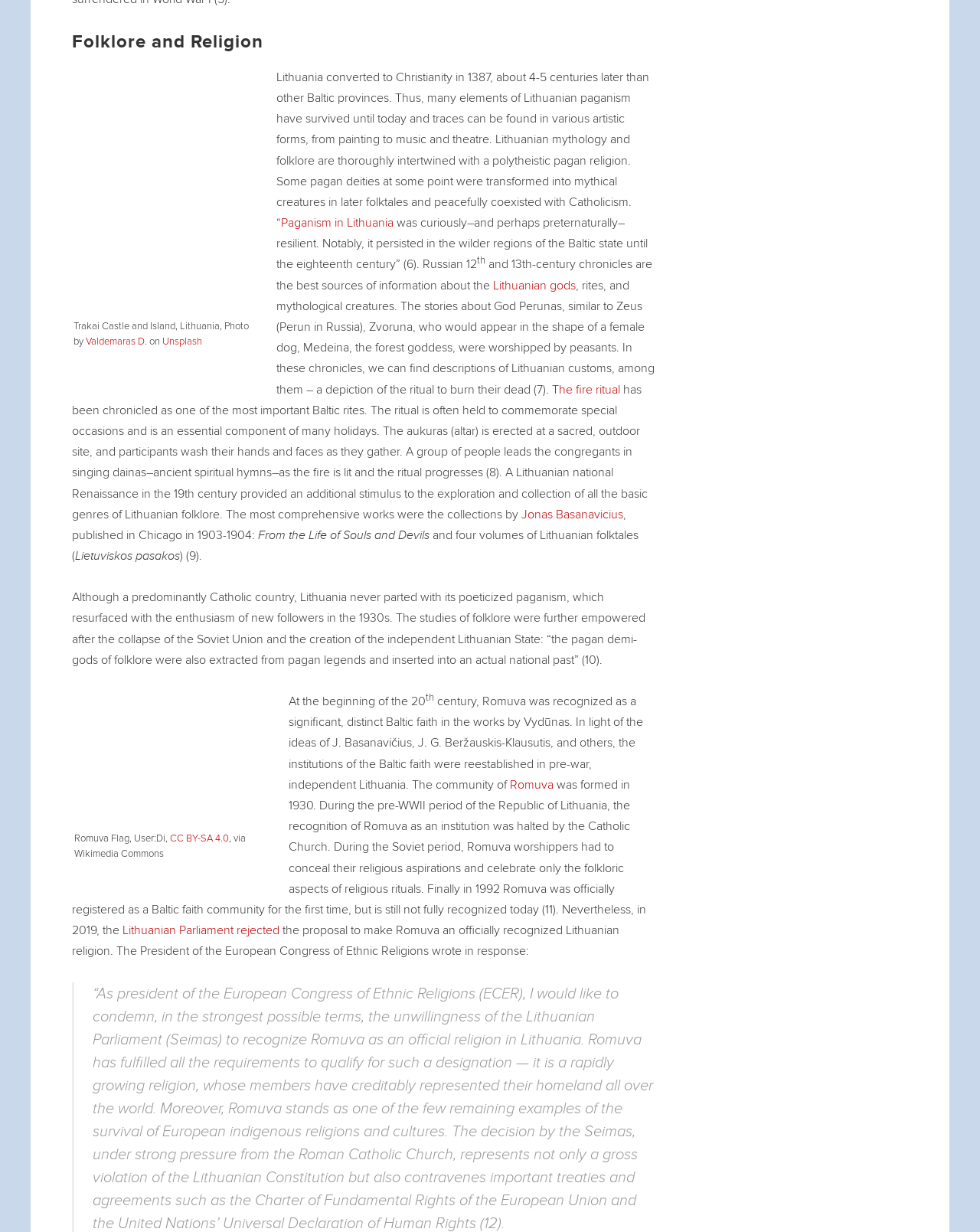Determine the bounding box coordinates for the region that must be clicked to execute the following instruction: "Explore the fire ritual in Lithuanian folklore".

[0.563, 0.31, 0.633, 0.322]